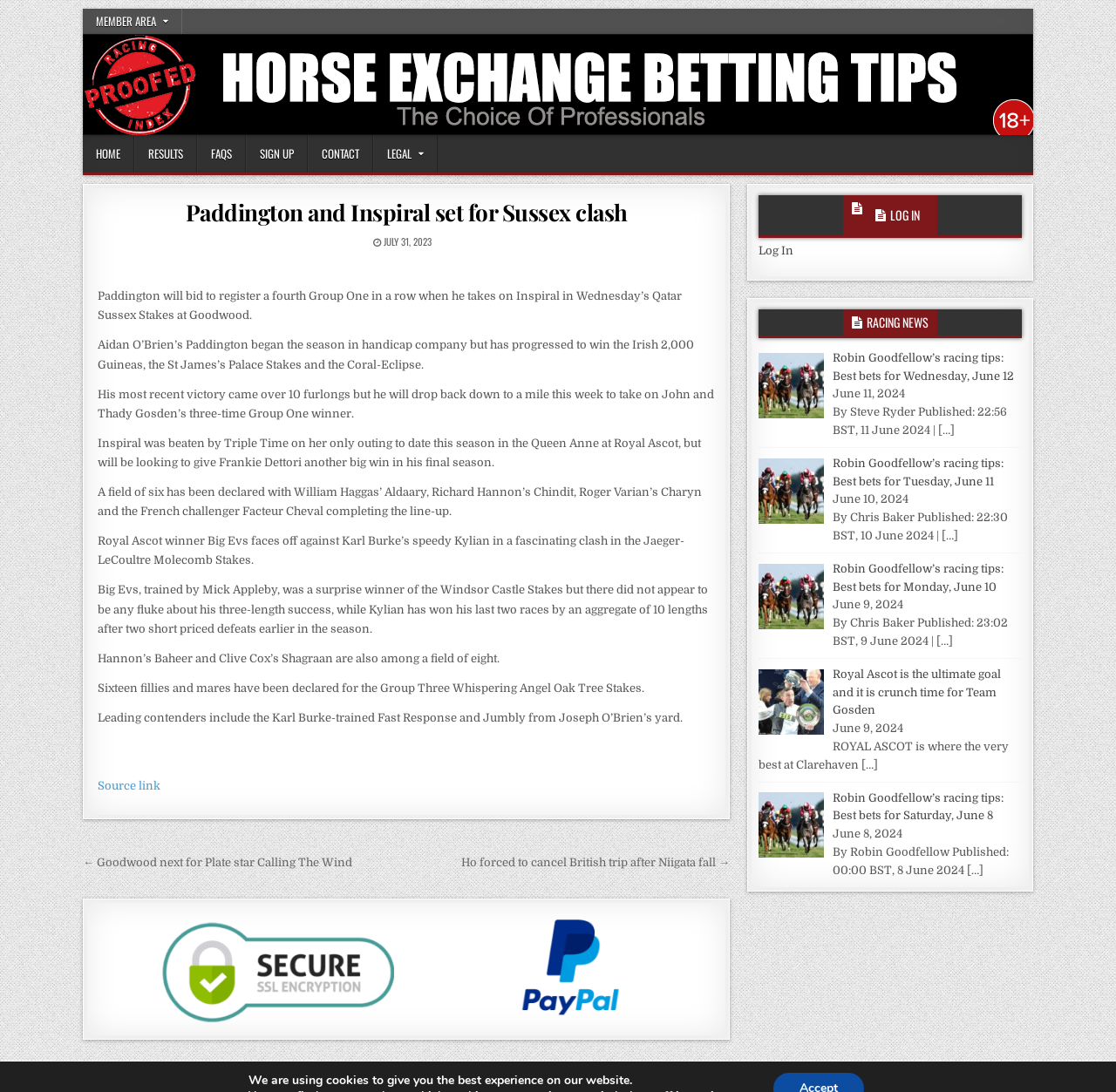Given the element description Sign Up, identify the bounding box coordinates for the UI element on the webpage screenshot. The format should be (top-left x, top-left y, bottom-right x, bottom-right y), with values between 0 and 1.

[0.22, 0.124, 0.276, 0.158]